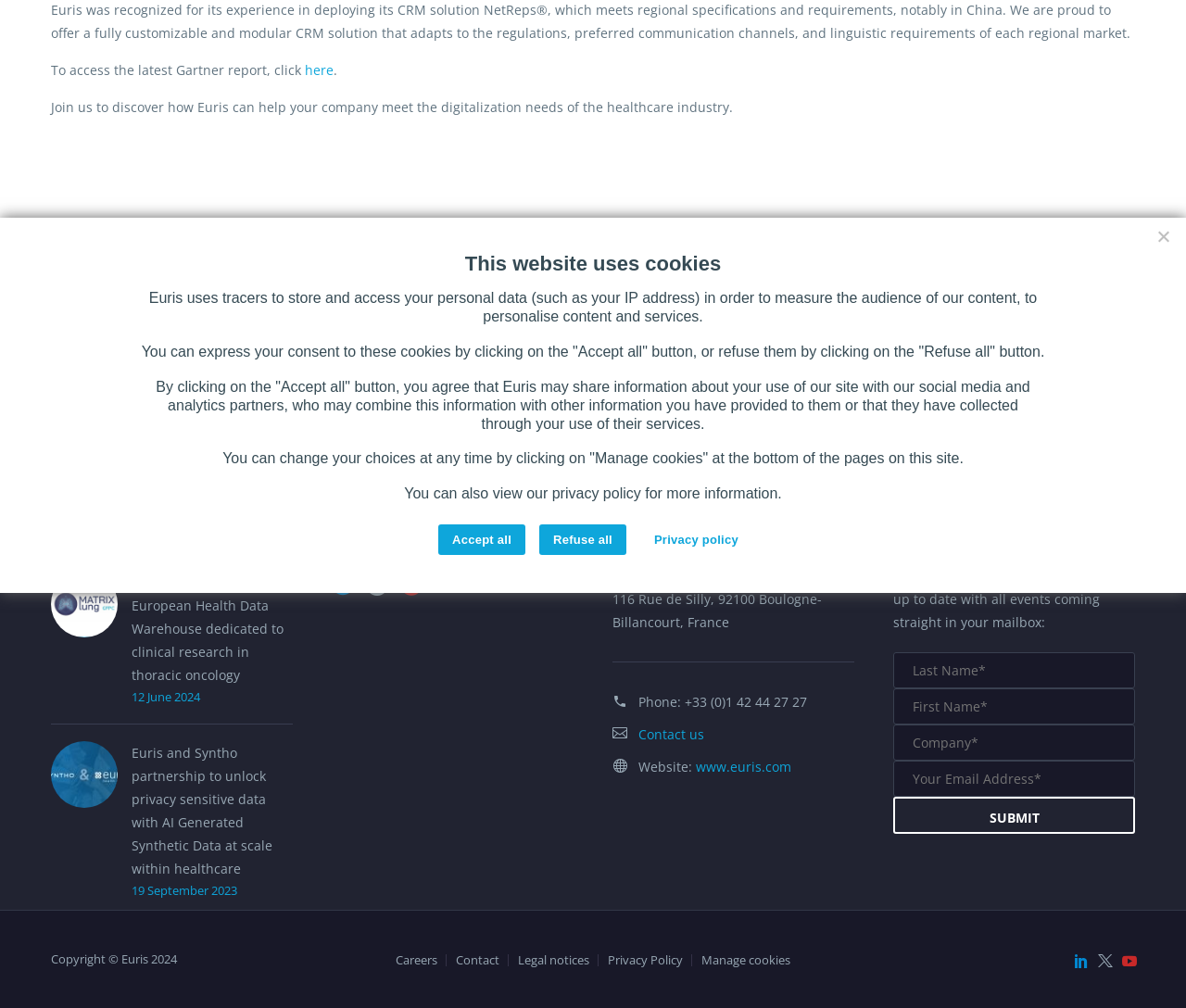Can you find the bounding box coordinates for the UI element given this description: "name="First-Name" placeholder="First Name*""? Provide the coordinates as four float numbers between 0 and 1: [left, top, right, bottom].

[0.753, 0.683, 0.957, 0.719]